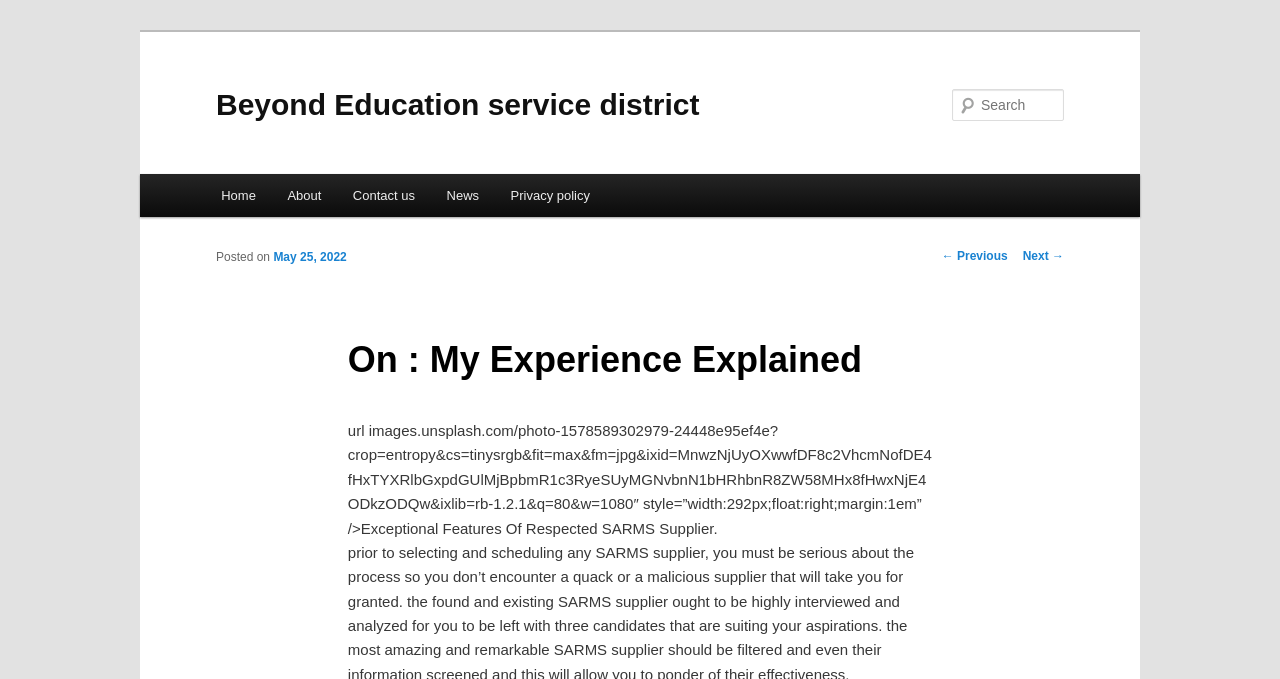Please examine the image and provide a detailed answer to the question: What is the purpose of the textbox?

I found the answer by looking at the textbox element with the label 'Search' which is located near the top of the webpage, indicating that it is used for searching purposes.